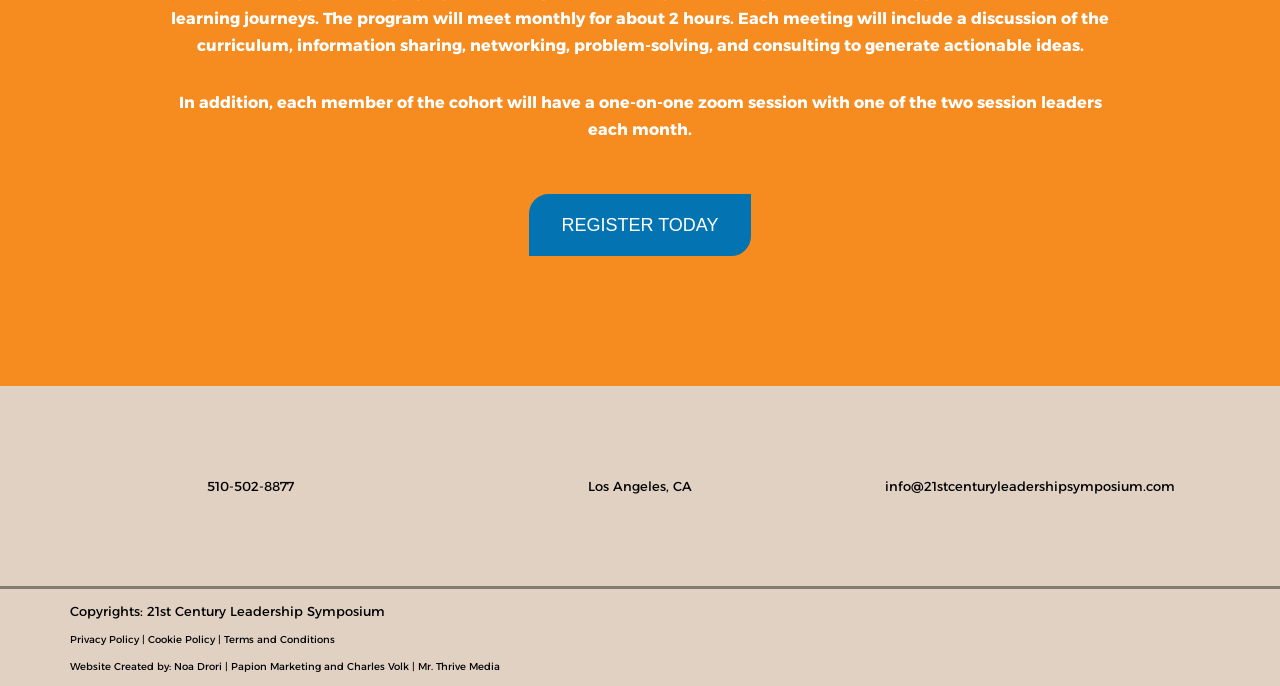Bounding box coordinates are specified in the format (top-left x, top-left y, bottom-right x, bottom-right y). All values are floating point numbers bounded between 0 and 1. Please provide the bounding box coordinate of the region this sentence describes: Output

None